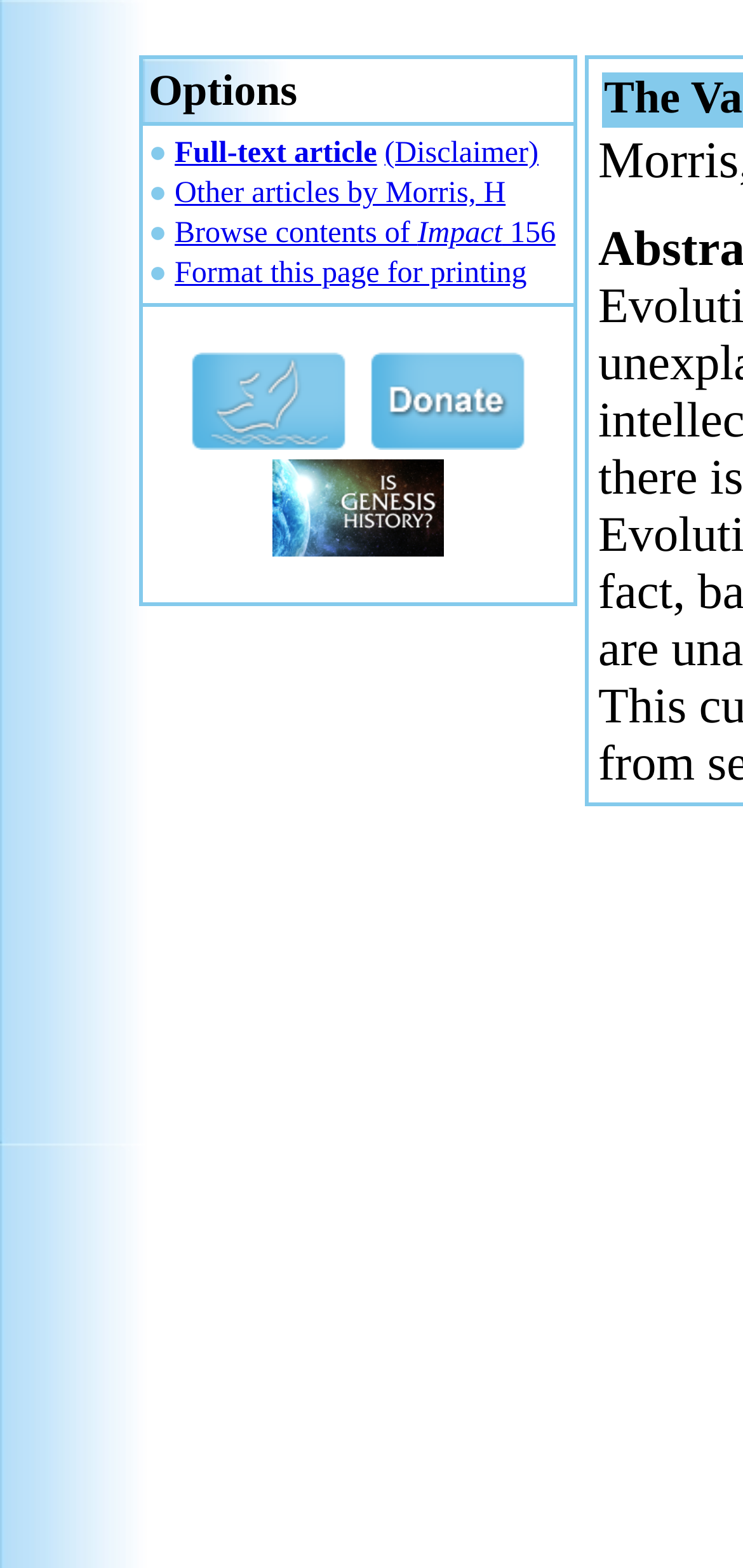Determine the bounding box of the UI component based on this description: "alt="Is Genesis History?"". The bounding box coordinates should be four float values between 0 and 1, i.e., [left, top, right, bottom].

[0.366, 0.313, 0.598, 0.333]